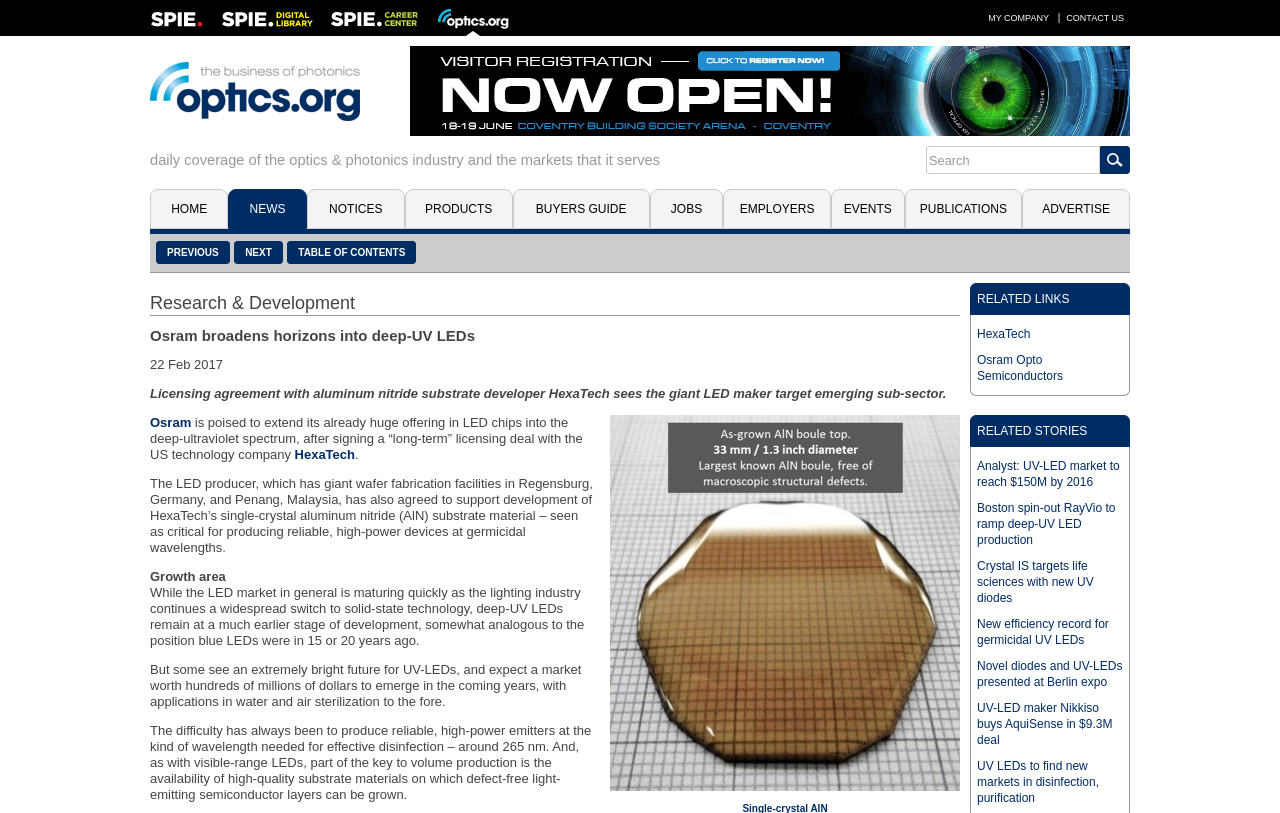Highlight the bounding box coordinates of the element you need to click to perform the following instruction: "Click HOME."

[0.117, 0.232, 0.178, 0.282]